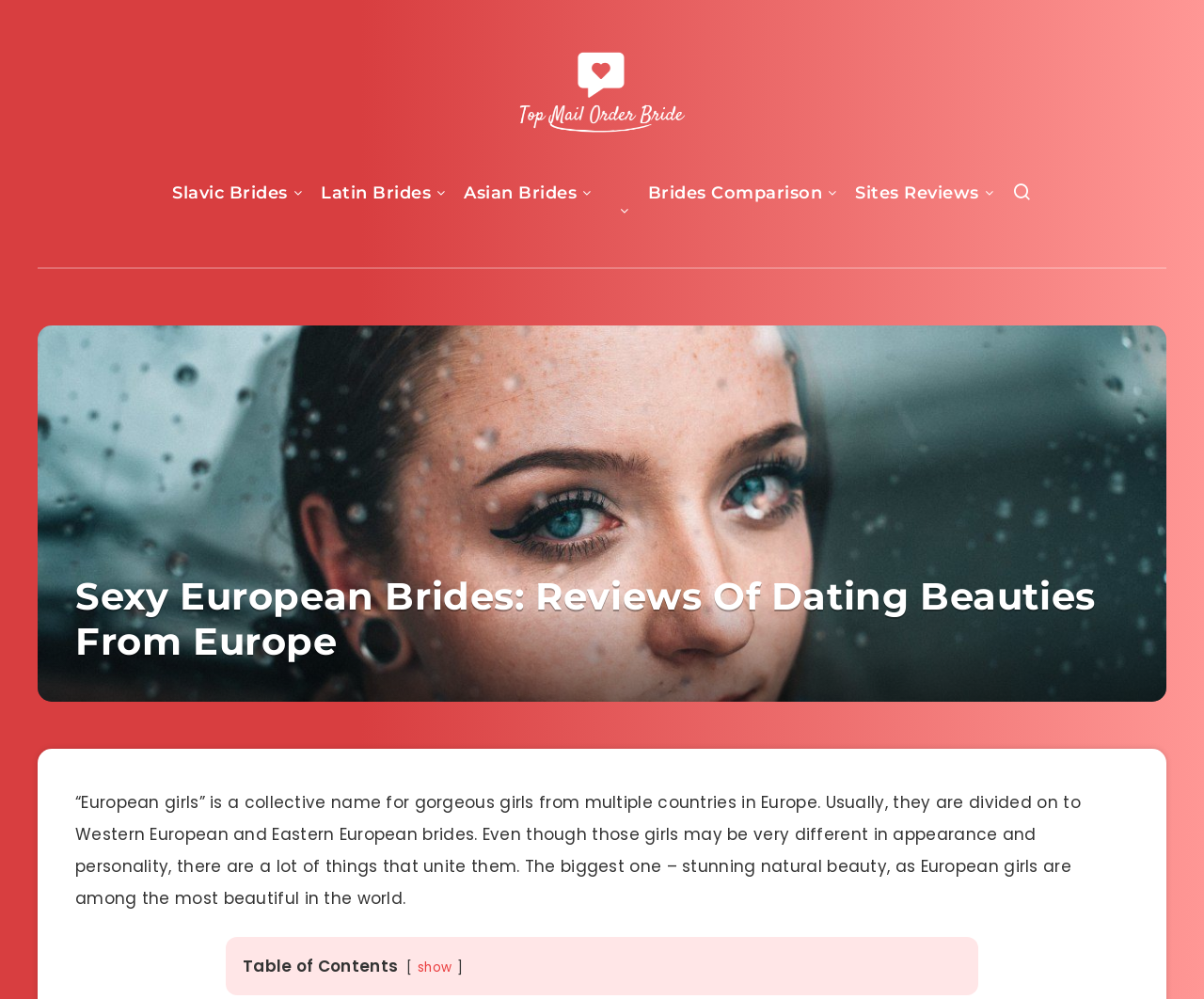Please find and generate the text of the main header of the webpage.

Sexy European Brides: Reviews Of Dating Beauties From Europe